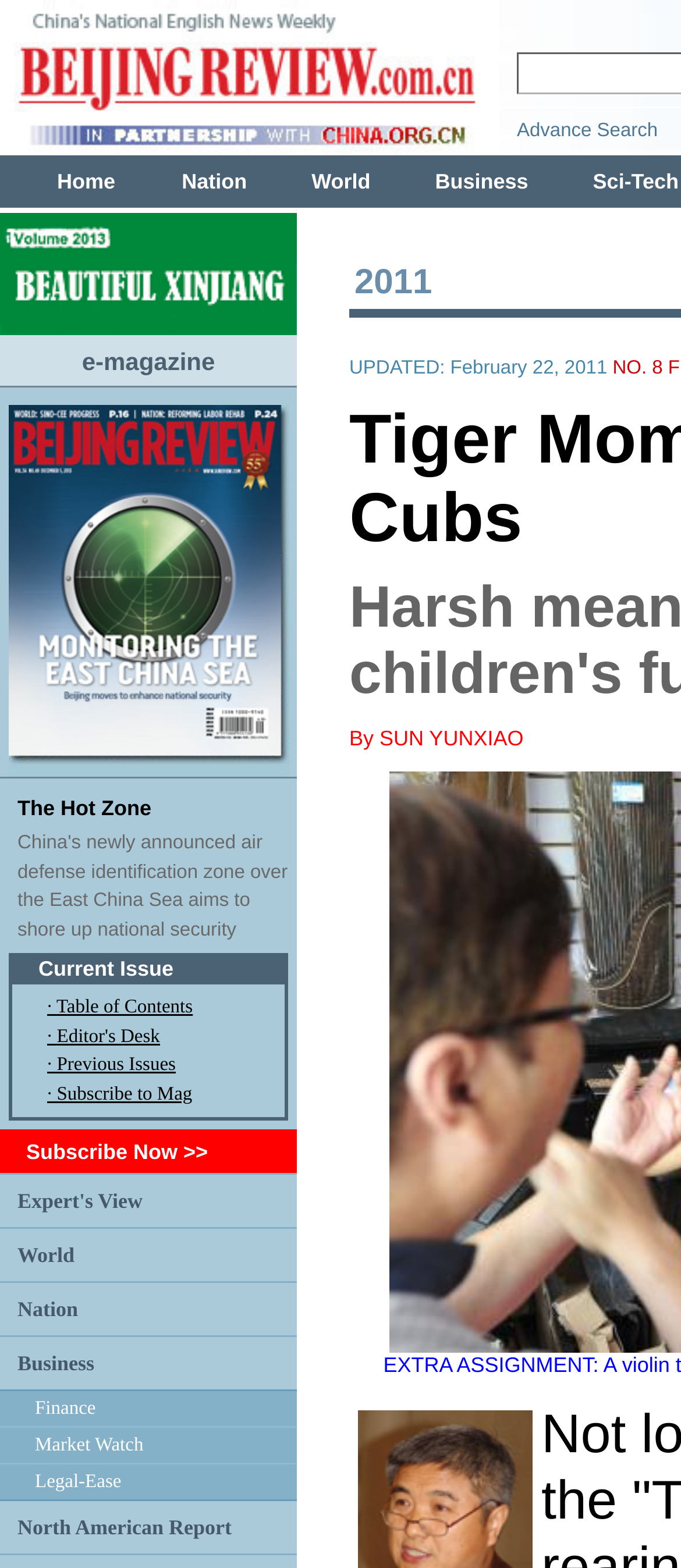Please specify the bounding box coordinates of the clickable region to carry out the following instruction: "Subscribe to the magazine". The coordinates should be four float numbers between 0 and 1, in the format [left, top, right, bottom].

[0.038, 0.726, 0.305, 0.742]